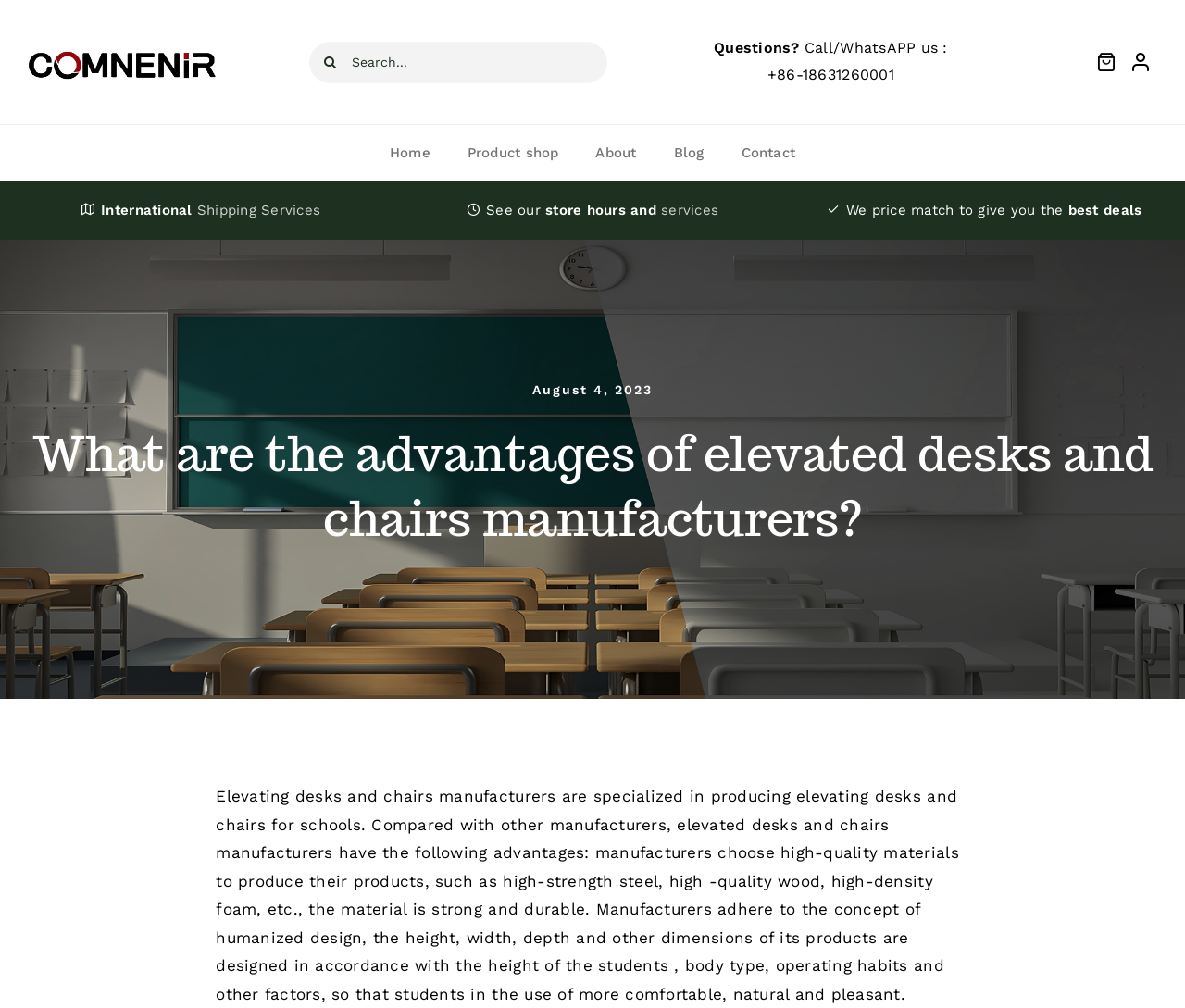Show the bounding box coordinates of the element that should be clicked to complete the task: "Read the blog".

[0.553, 0.124, 0.61, 0.18]